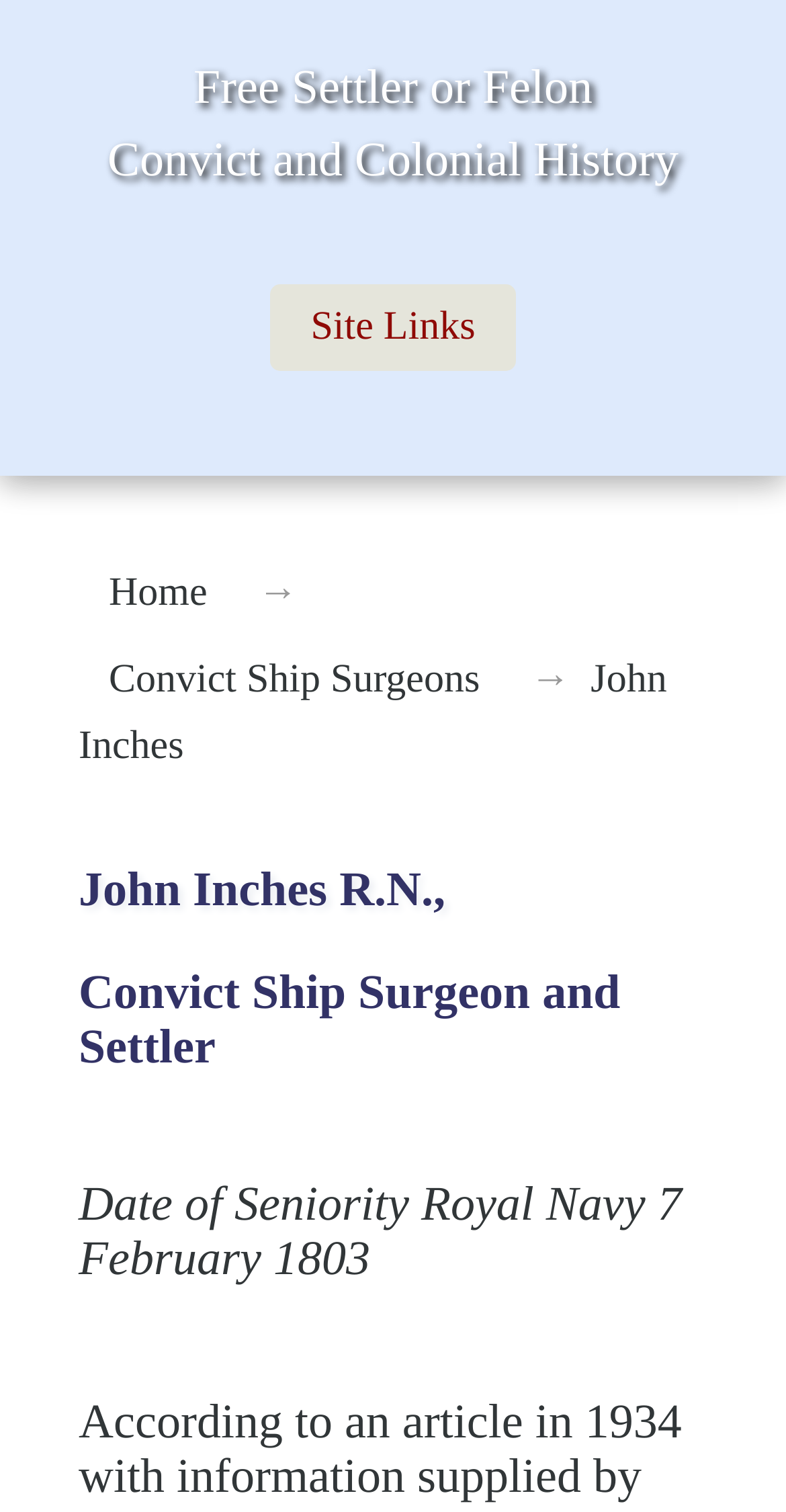Identify the bounding box for the UI element described as: "Site Links". Ensure the coordinates are four float numbers between 0 and 1, formatted as [left, top, right, bottom].

[0.344, 0.188, 0.656, 0.246]